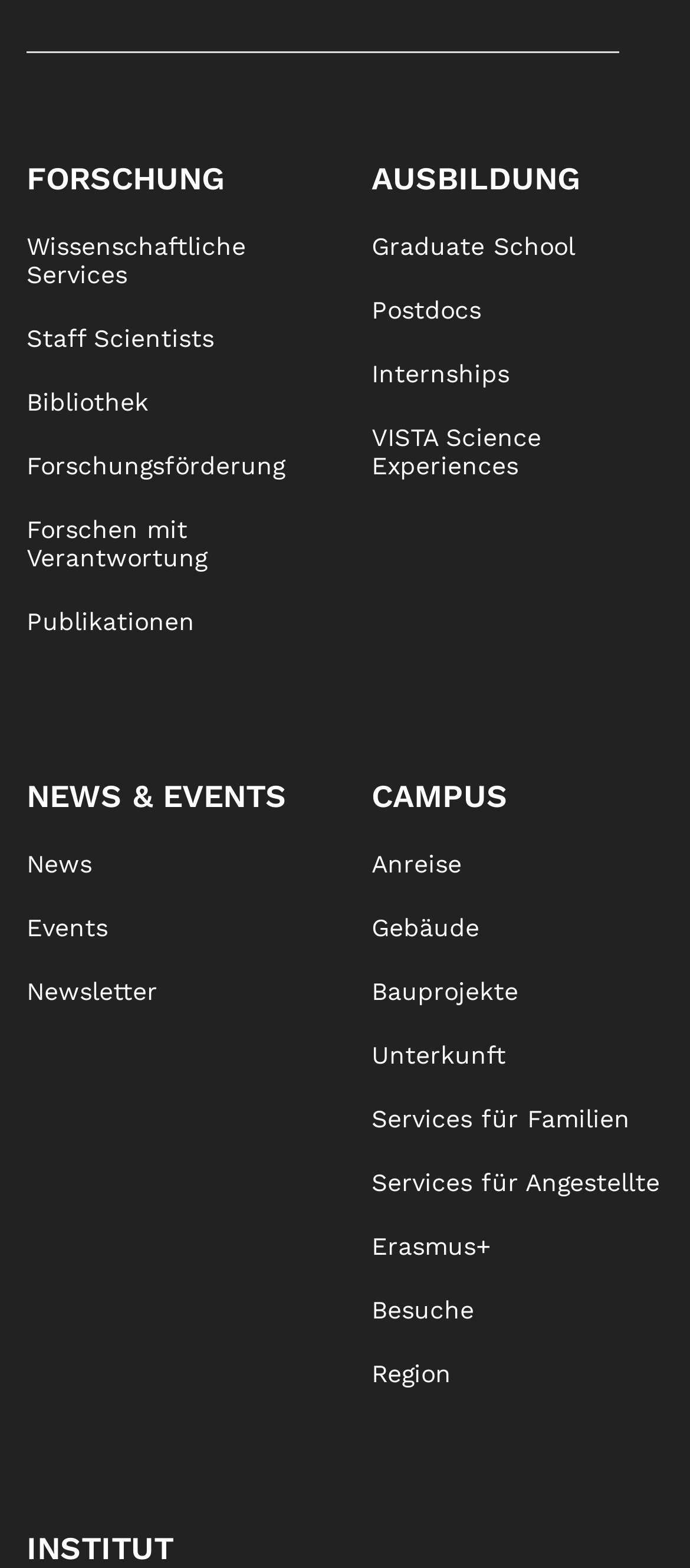Using floating point numbers between 0 and 1, provide the bounding box coordinates in the format (top-left x, top-left y, bottom-right x, bottom-right y). Locate the UI element described here: Staff Scientists

[0.038, 0.206, 0.31, 0.224]